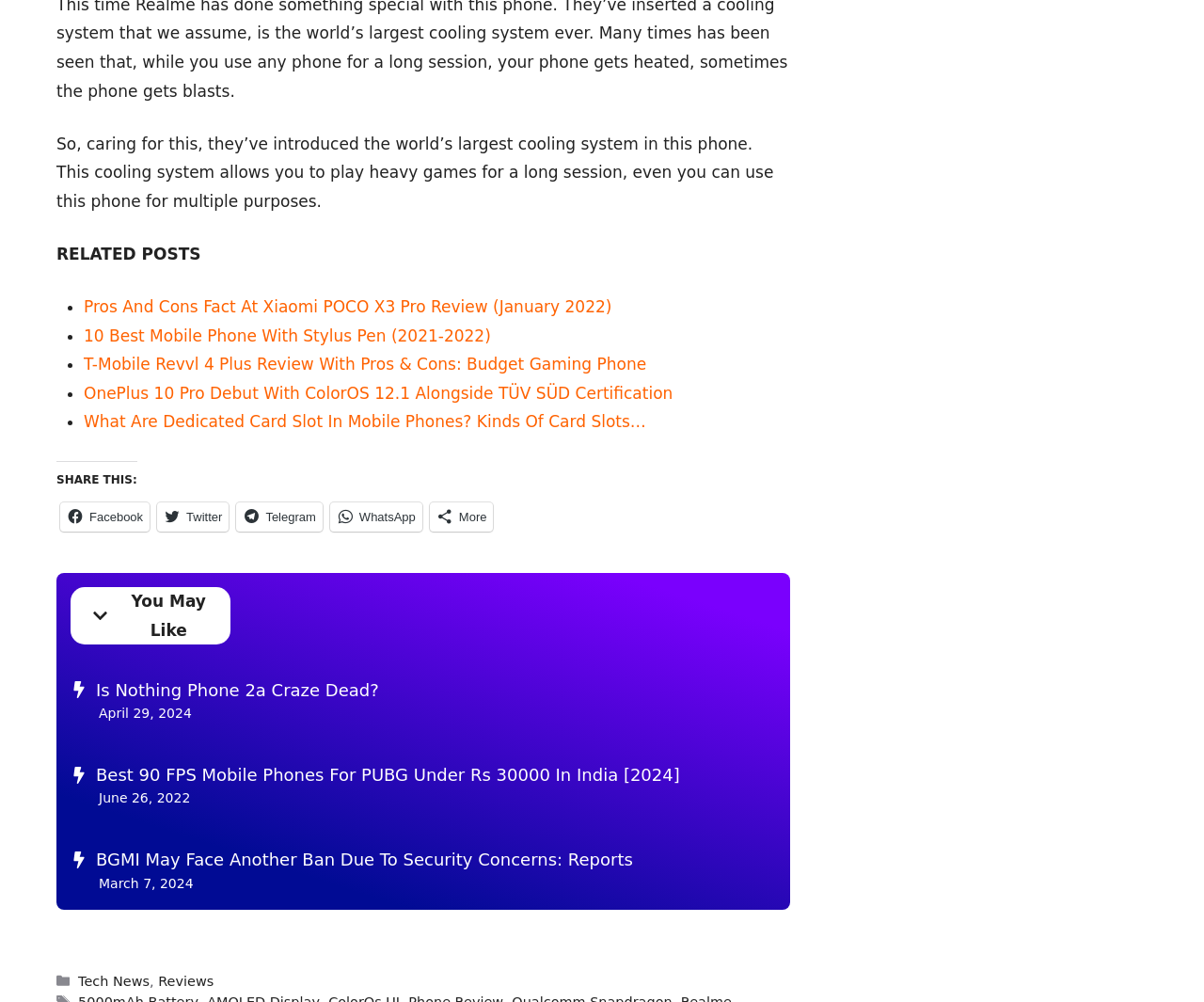What is the date of the second 'You May Like' article?
Refer to the image and respond with a one-word or short-phrase answer.

June 26, 2022